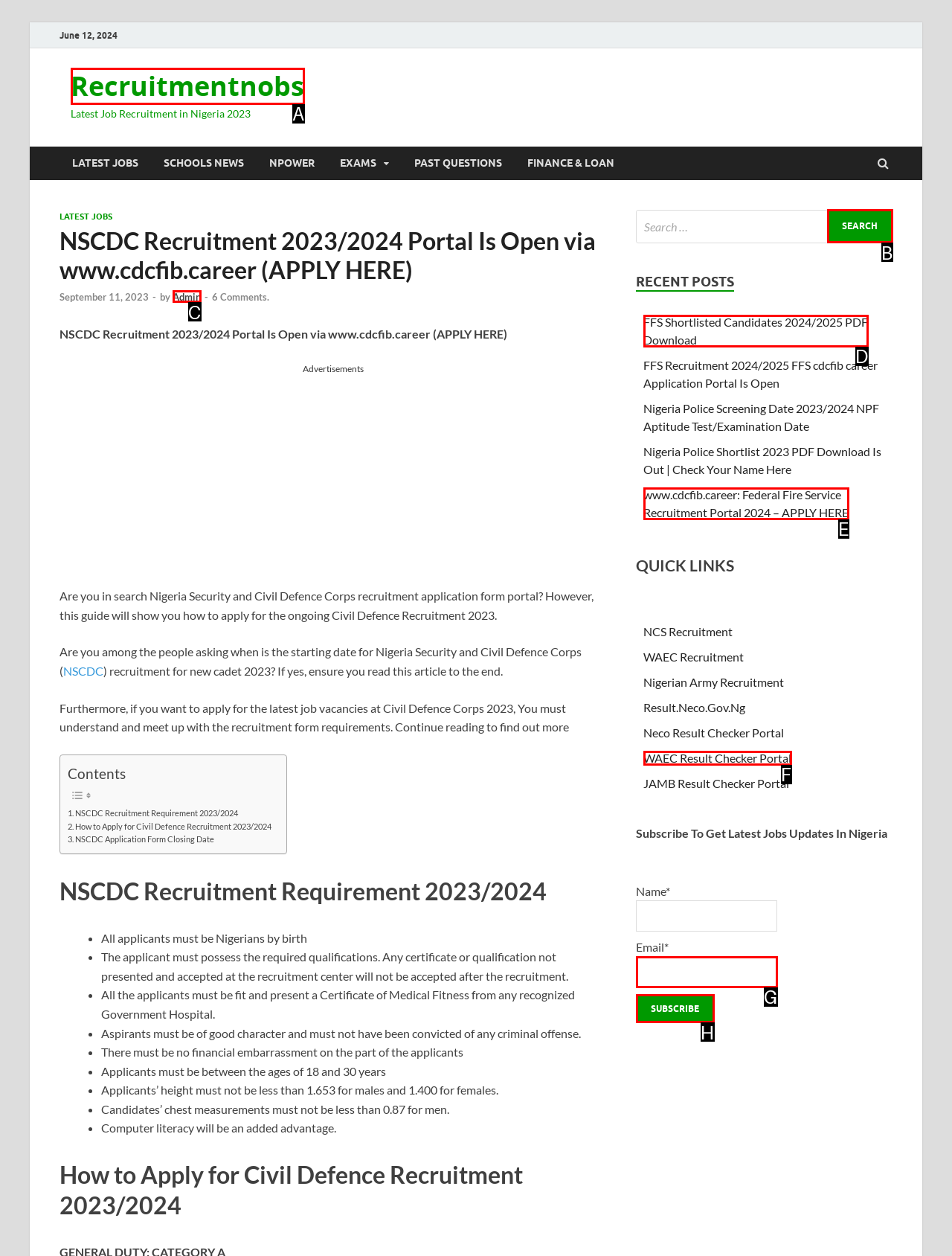Choose the HTML element that aligns with the description: parent_node: Search for: value="Search". Indicate your choice by stating the letter.

B